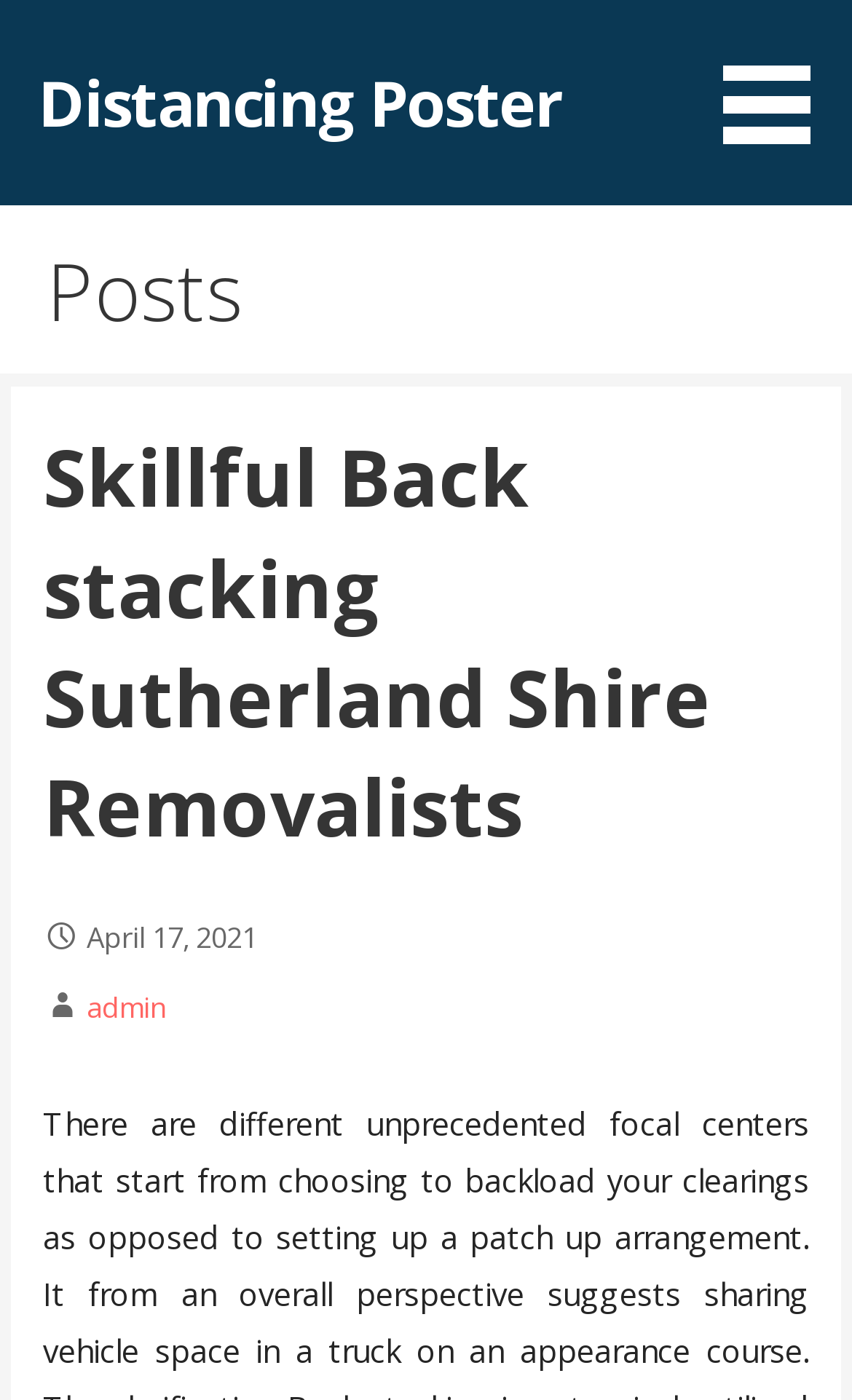Could you please study the image and provide a detailed answer to the question:
What is the date of the post?

The date of the post can be found in the 'Posts' section, where it is written as 'April 17, 2021'.